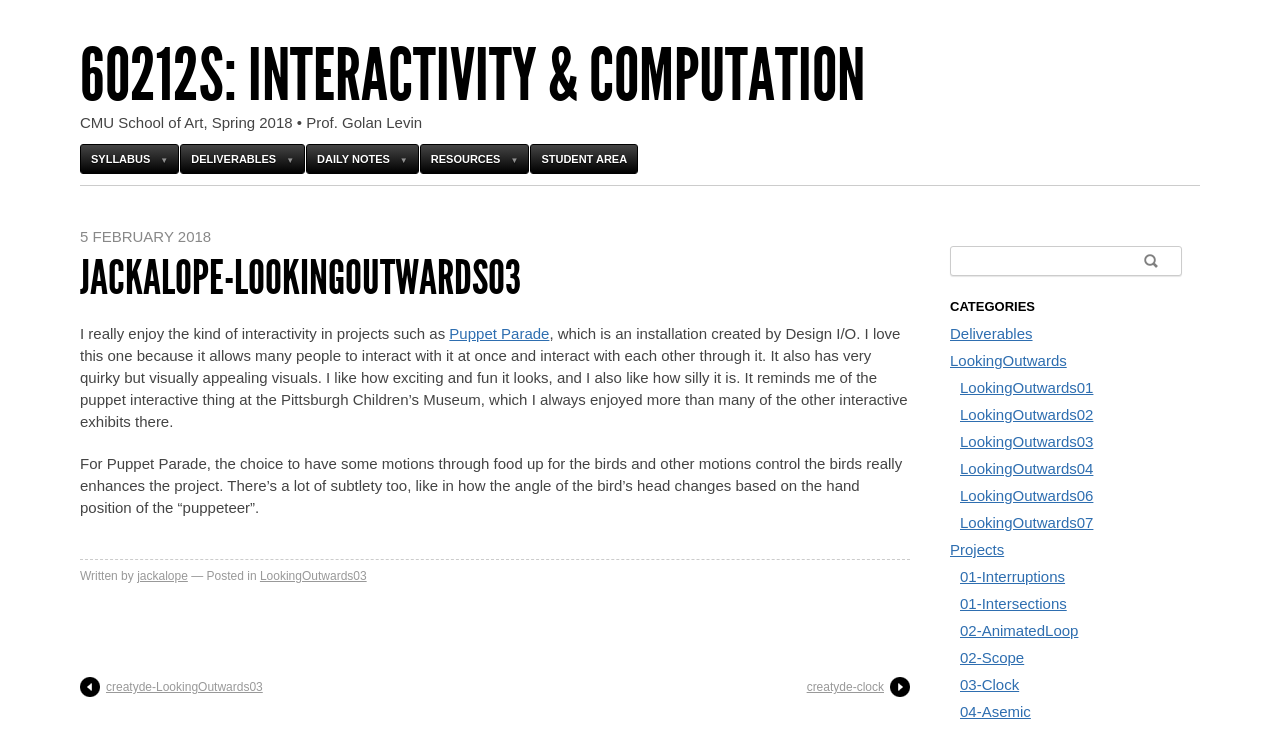Based on what you see in the screenshot, provide a thorough answer to this question: What is the search function for?

I found the answer by looking at the search element with the StaticText 'Search for:' and a textbox, which suggests that the search function is for searching something on the website.